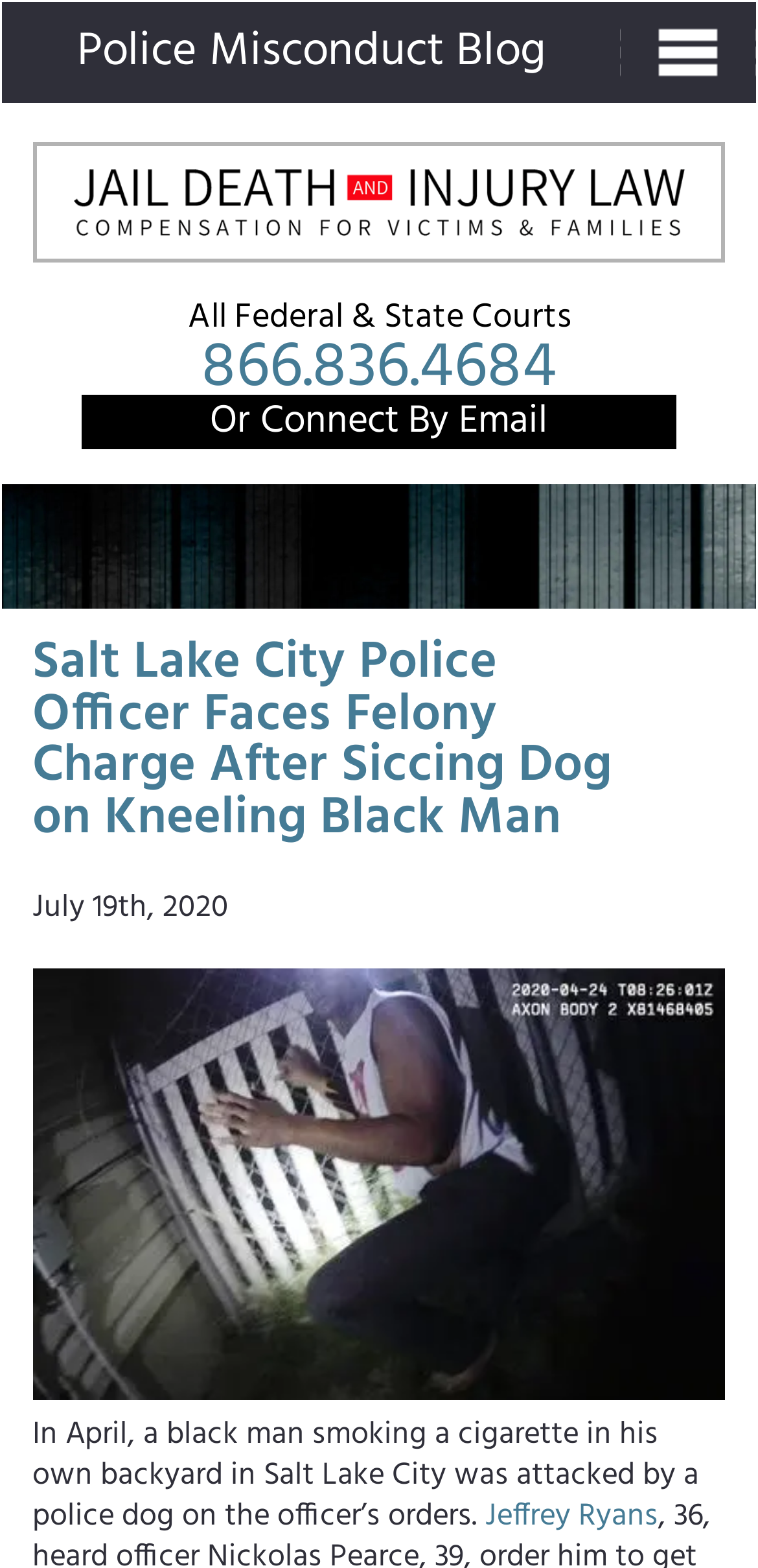What is the topic of the article?
Make sure to answer the question with a detailed and comprehensive explanation.

Based on the webpage content, the topic of the article is about a police officer who faces a felony charge after siccing a dog on a kneeling black man, as indicated by the heading and the static text elements.